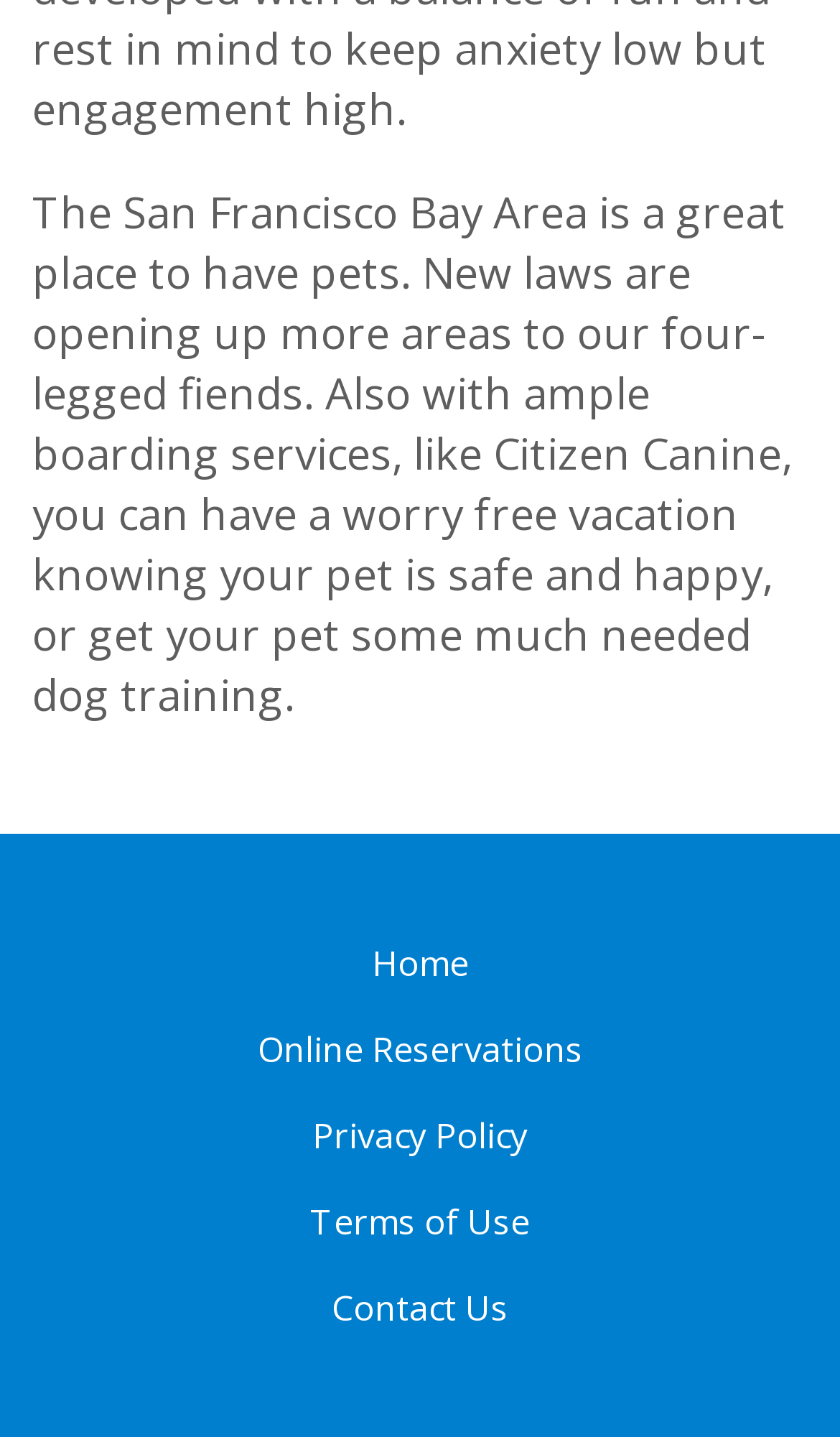Carefully examine the image and provide an in-depth answer to the question: Is the webpage about a specific pet?

The webpage does not seem to be about a specific pet, as it mentions 'four-legged friends' and 'pets' in general, rather than a specific type of pet.